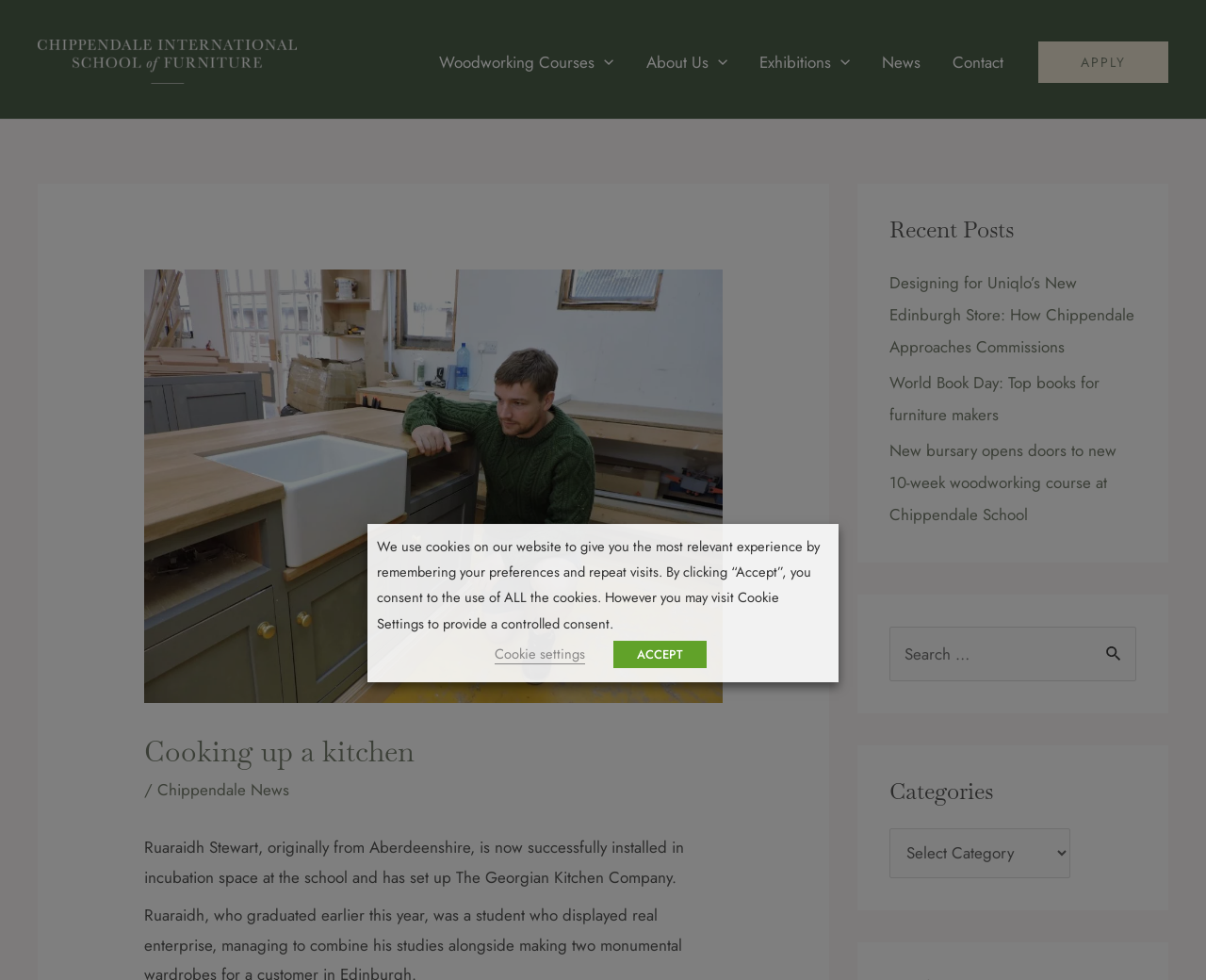Extract the bounding box coordinates of the UI element described: "ACCEPT". Provide the coordinates in the format [left, top, right, bottom] with values ranging from 0 to 1.

[0.509, 0.654, 0.586, 0.682]